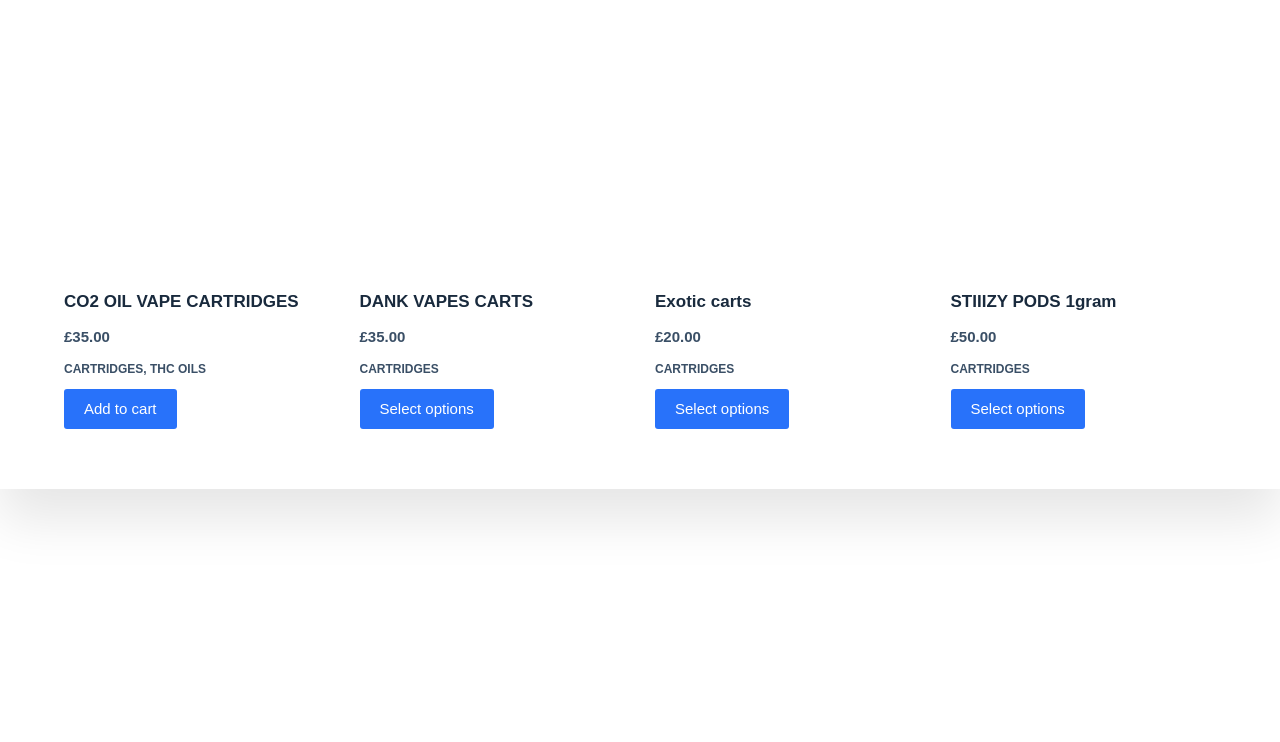Give a one-word or short-phrase answer to the following question: 
What category do all products belong to?

CARTRIDGES